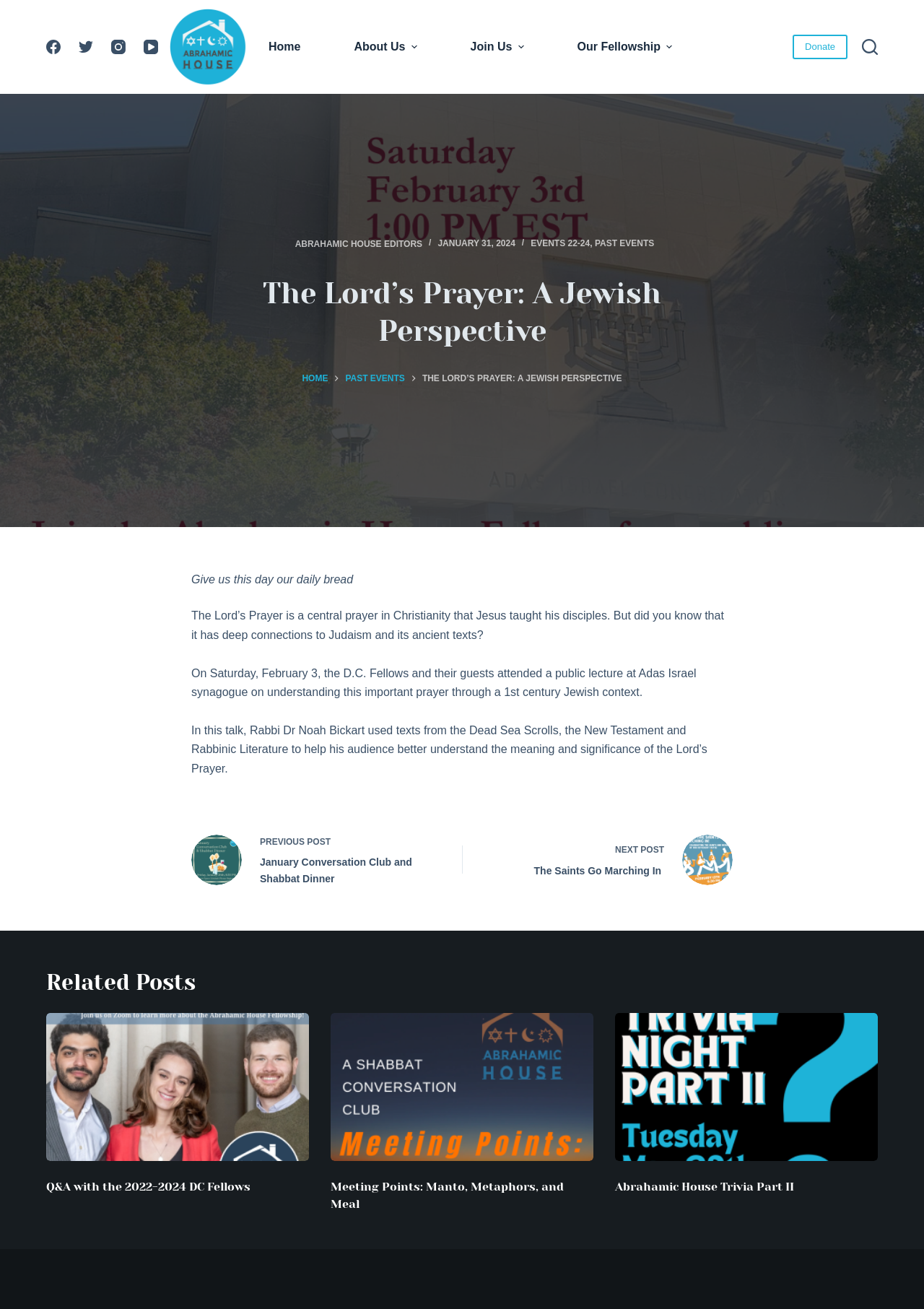Show the bounding box coordinates for the element that needs to be clicked to execute the following instruction: "View the previous post". Provide the coordinates in the form of four float numbers between 0 and 1, i.e., [left, top, right, bottom].

[0.207, 0.635, 0.477, 0.678]